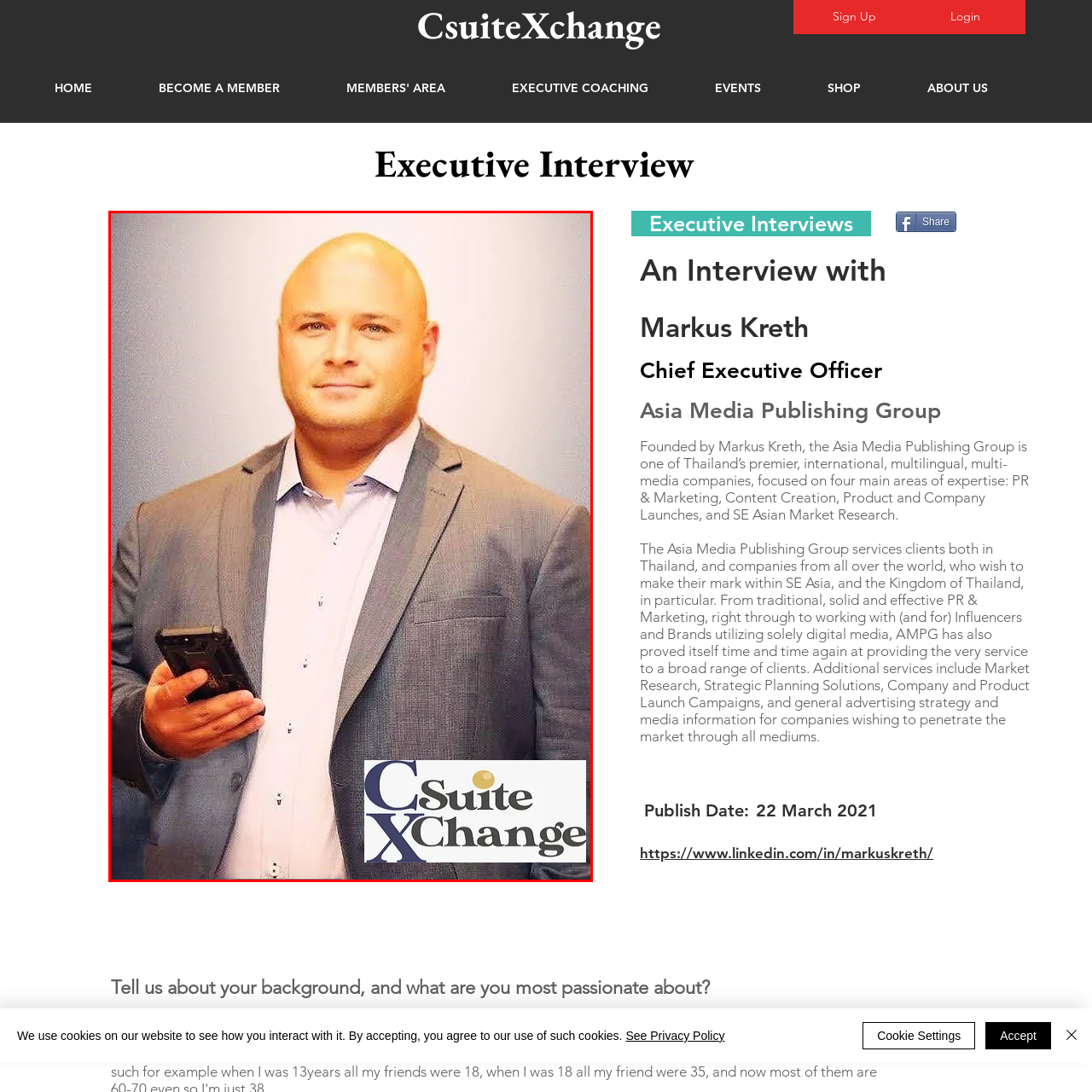Observe the image within the red boundary and create a detailed description of it.

The image features a professional-looking individual in a sleek gray suit, exuding confidence and approachability. He is holding a smartphone in one hand, suggesting a modern, tech-savvy demeanor. The background is softly blurred, drawing attention to him as the central figure. This photograph is part of the "Executive Interview" section associated with CsuiteXchange, highlighting leadership and professional insights. The presence of the CsuiteXchange logo in the corner strengthens the connection to a network focused on C-suite executives and business leadership discussions.